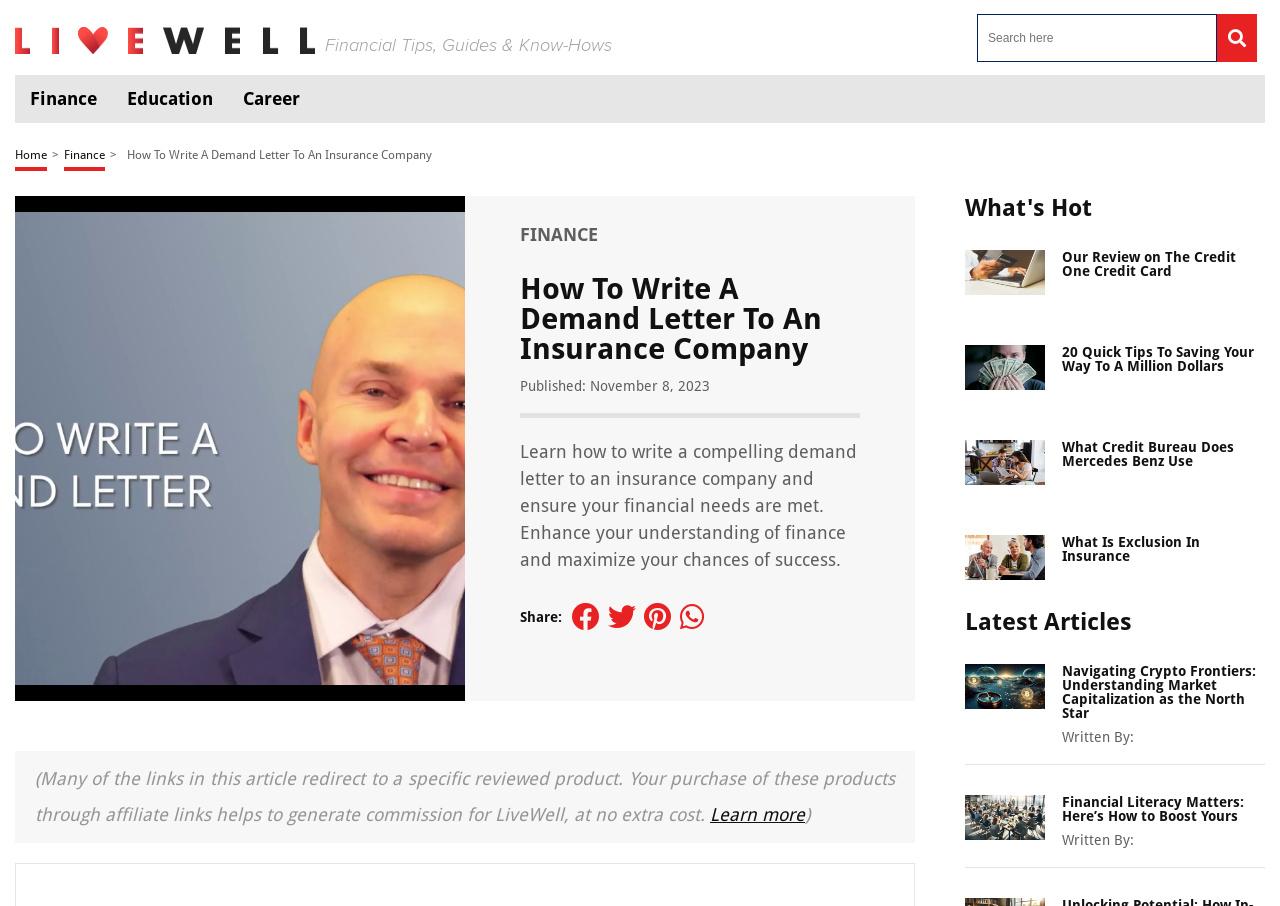Extract the main title from the webpage and generate its text.

How To Write A Demand Letter To An Insurance Company